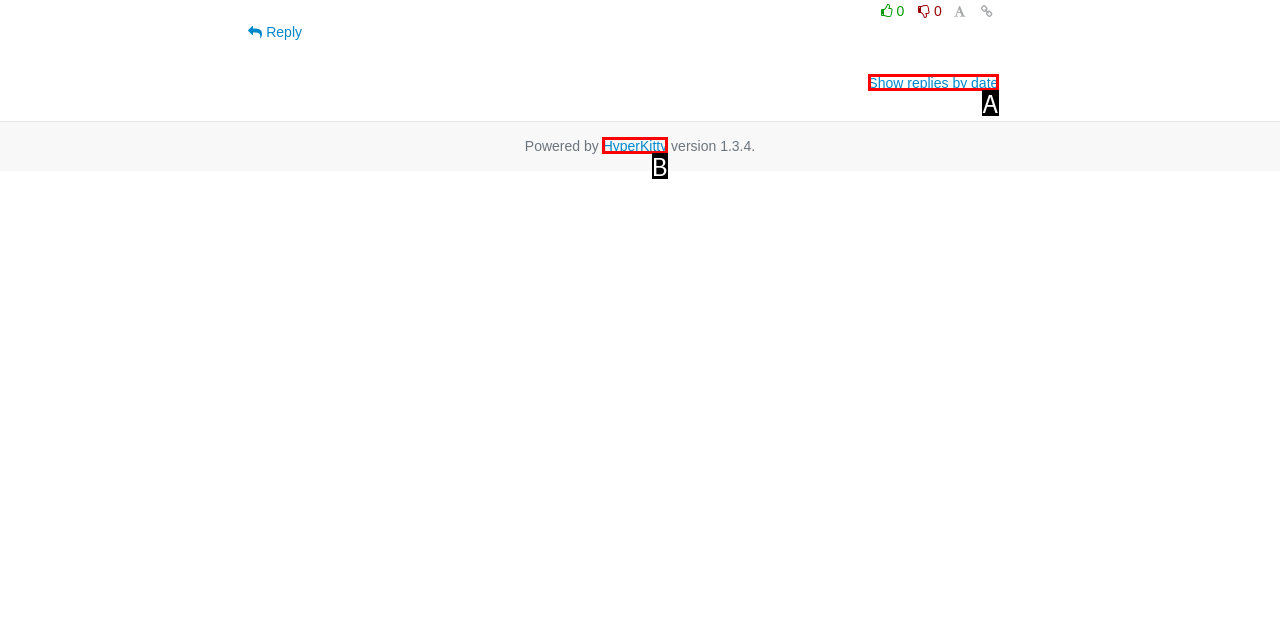From the options shown, which one fits the description: Show replies by date? Respond with the appropriate letter.

A